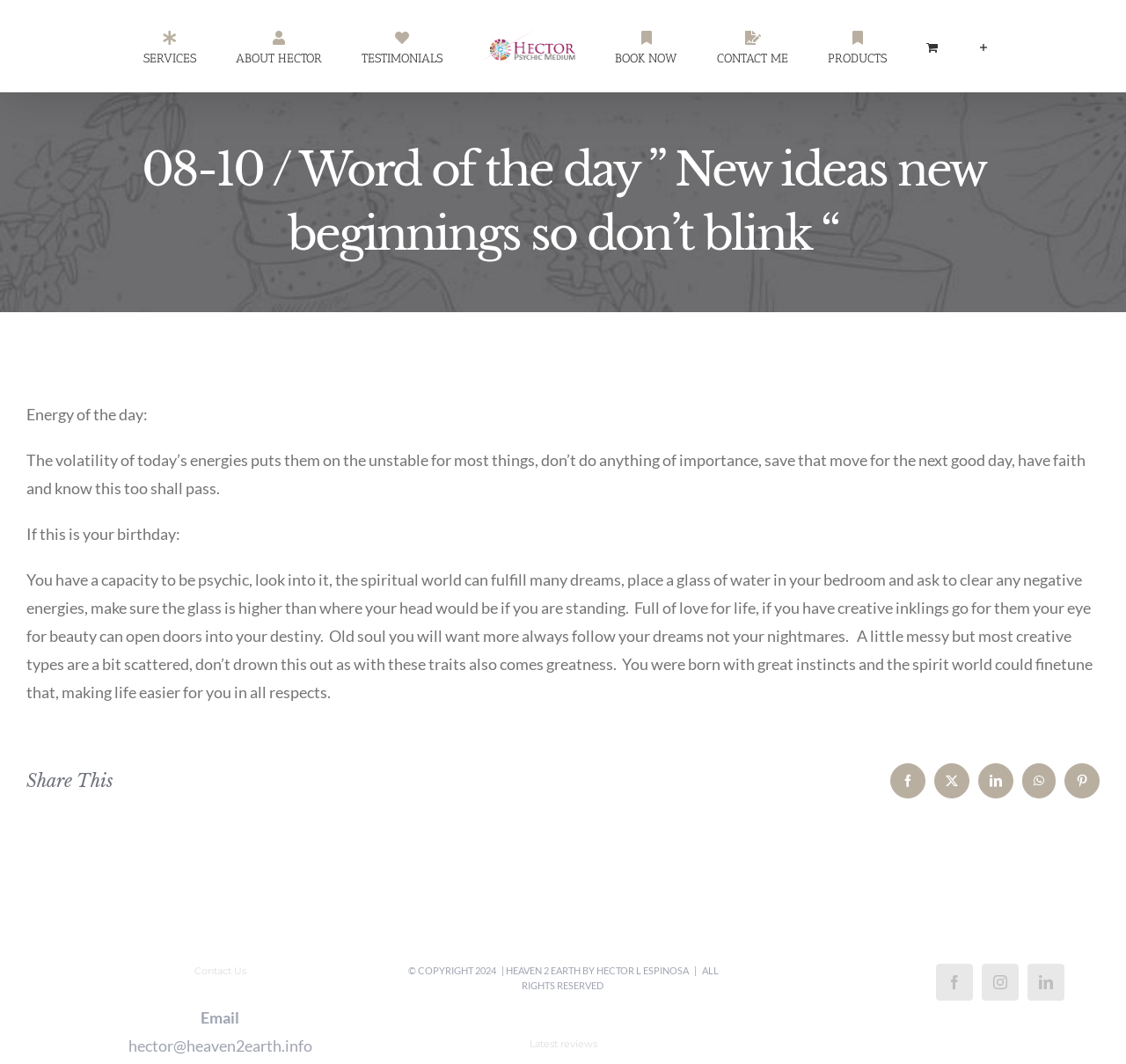Please specify the bounding box coordinates in the format (top-left x, top-left y, bottom-right x, bottom-right y), with values ranging from 0 to 1. Identify the bounding box for the UI component described as follows: aria-label="Instagram"

[0.872, 0.906, 0.905, 0.94]